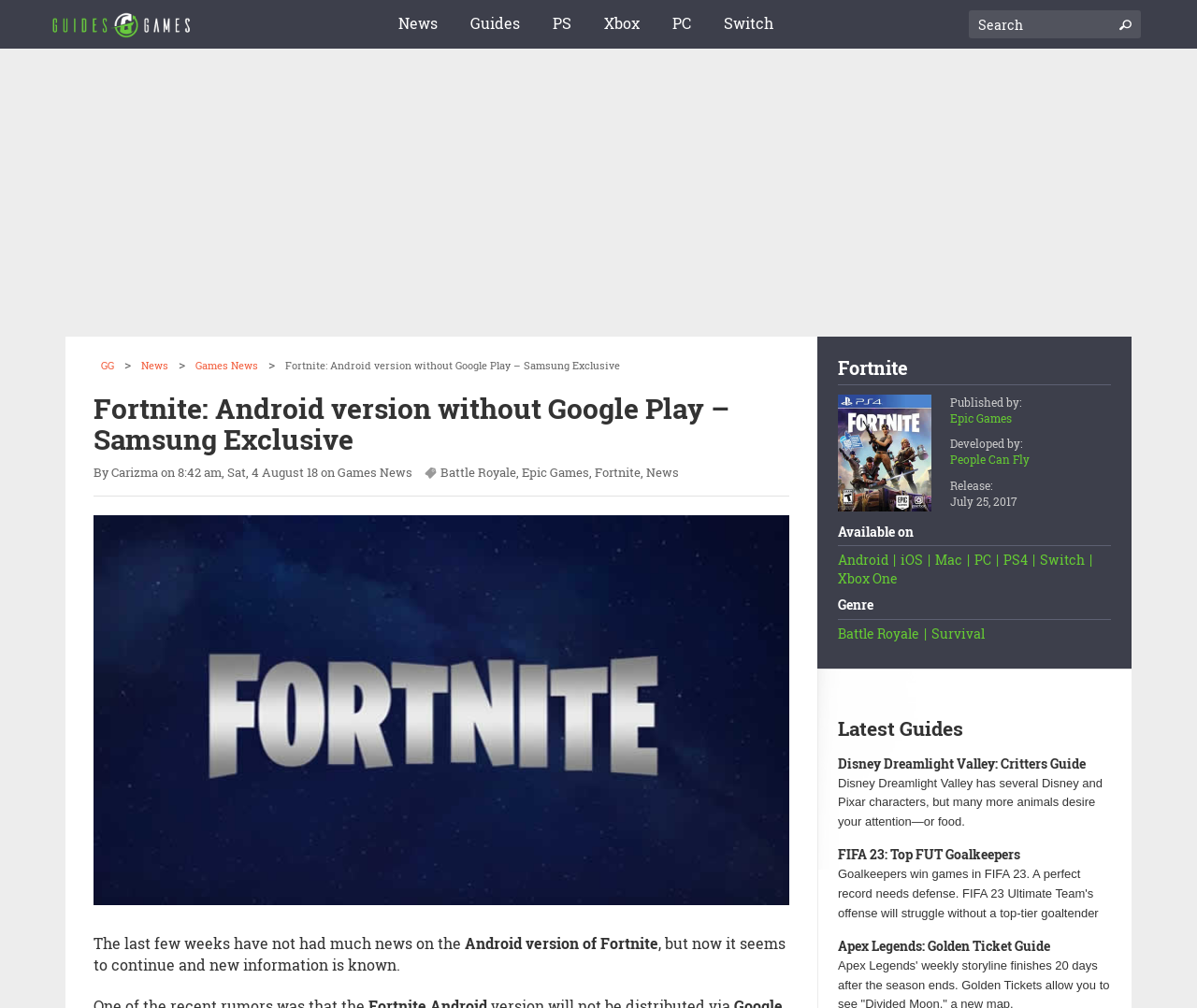What is the genre of Fortnite?
Offer a detailed and exhaustive answer to the question.

I determined the answer by looking at the section 'Genre' which lists Battle Royale as one of the genres of Fortnite.